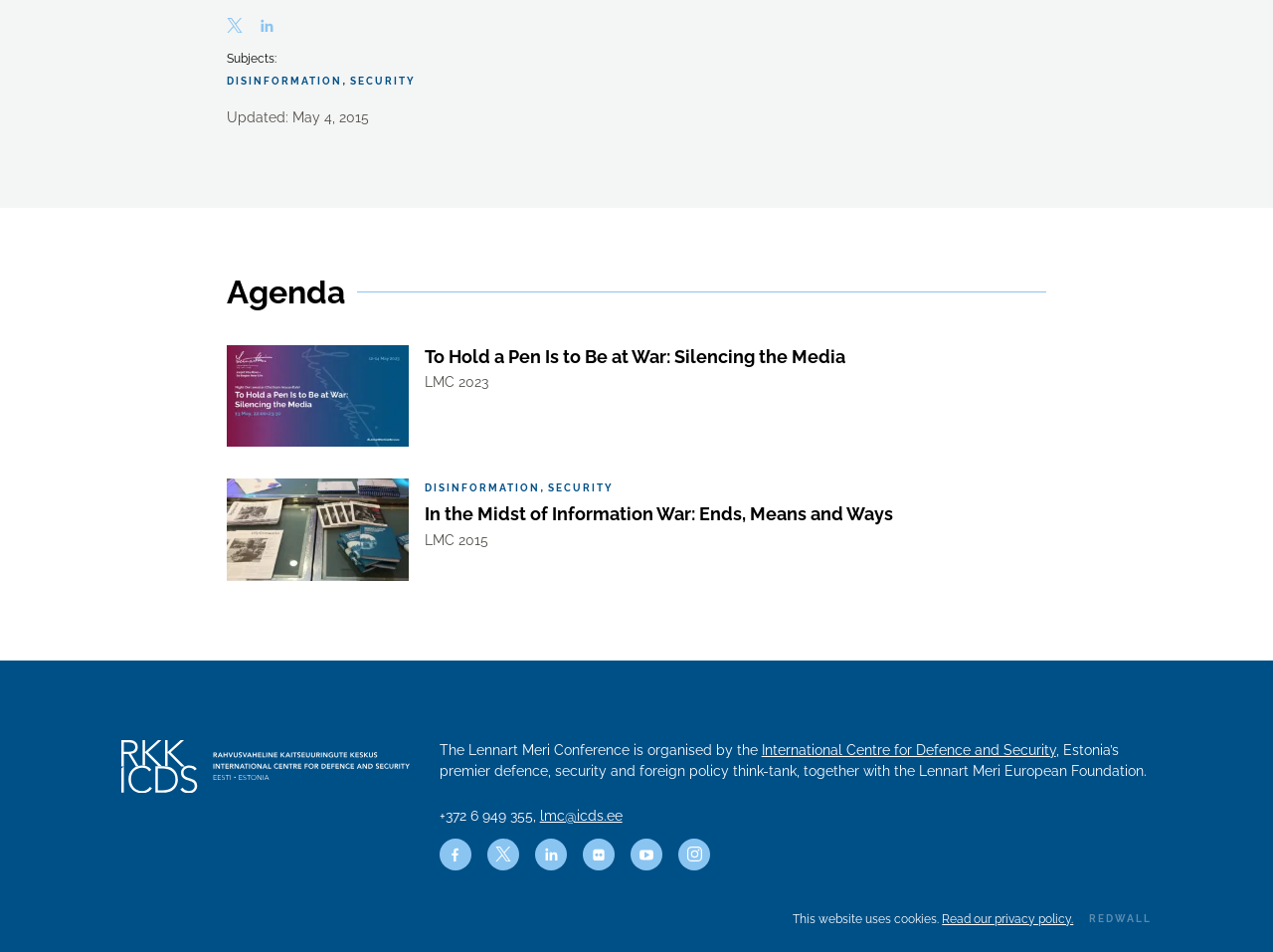Provide the bounding box coordinates for the UI element described in this sentence: "Security". The coordinates should be four float values between 0 and 1, i.e., [left, top, right, bottom].

[0.275, 0.079, 0.327, 0.091]